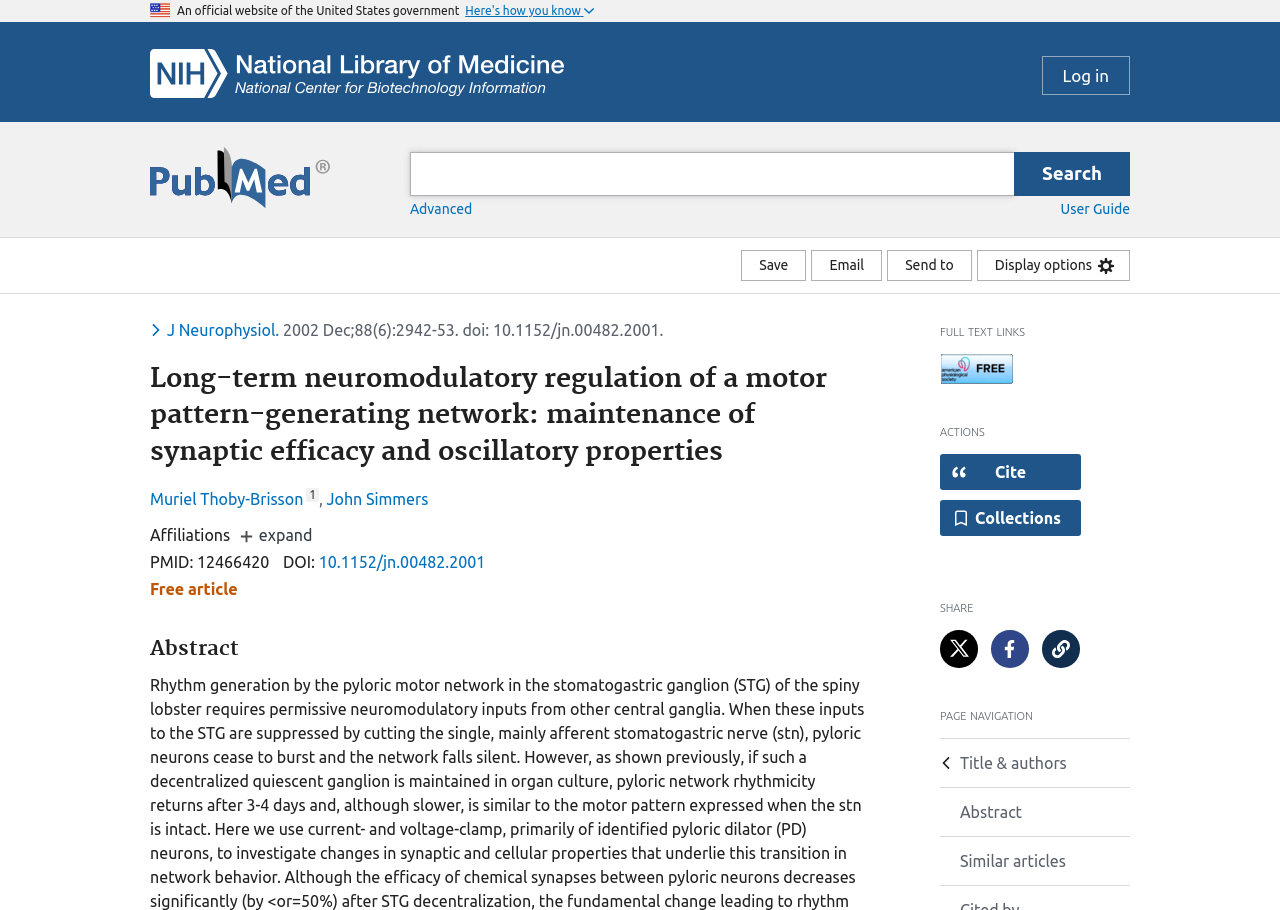Please find the bounding box coordinates of the element that must be clicked to perform the given instruction: "Save the article". The coordinates should be four float numbers from 0 to 1, i.e., [left, top, right, bottom].

[0.579, 0.275, 0.63, 0.309]